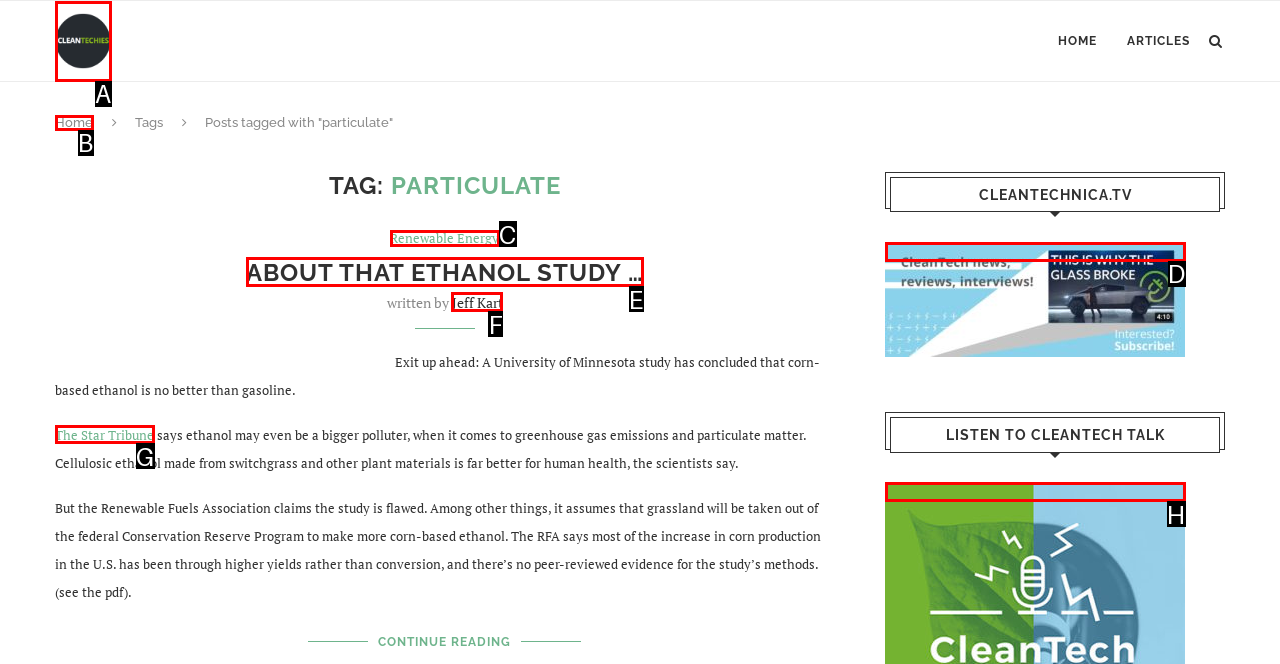Choose the letter of the option you need to click to Click on the CleanTechies logo. Answer with the letter only.

A